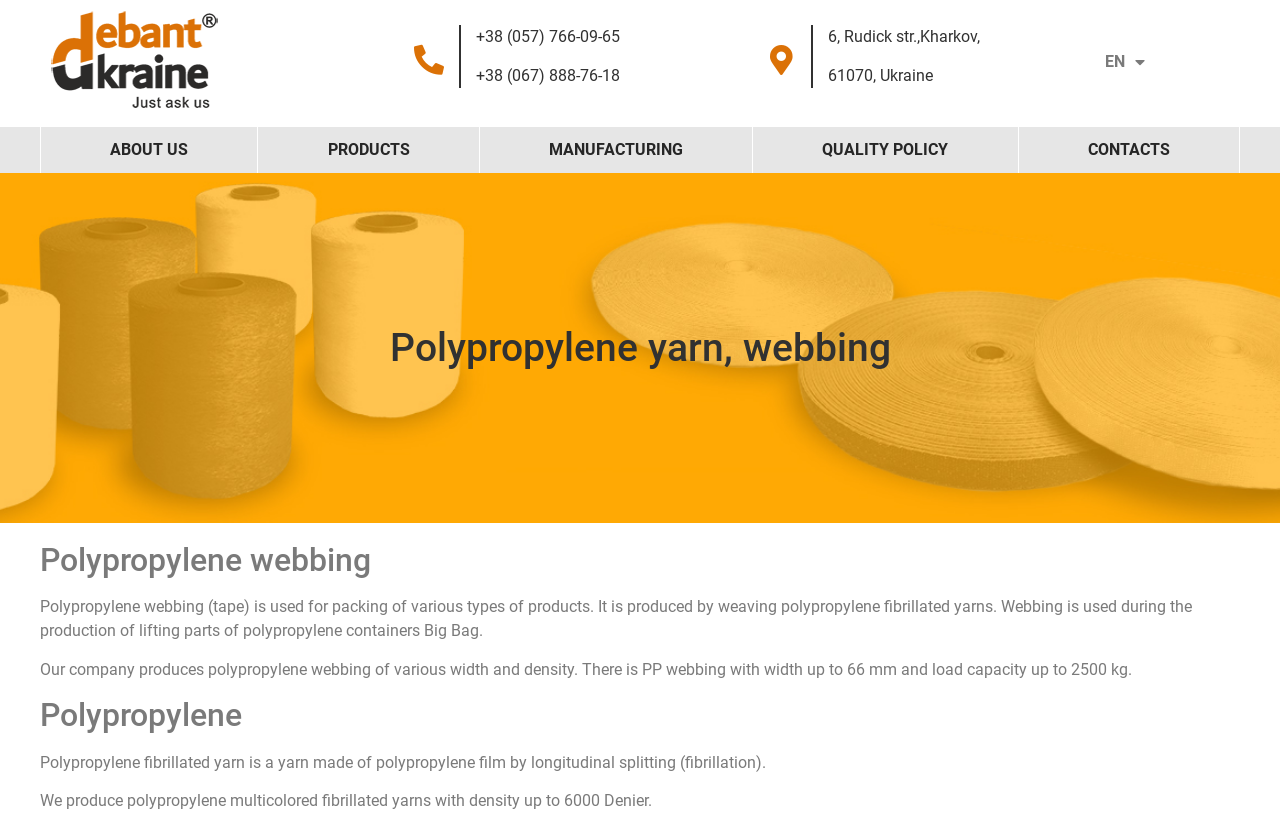Explain the webpage's design and content in an elaborate manner.

The webpage is about Debant Ukraine LTD, a company that manufactures and sells polypropylene cargo containers. At the top left corner, there is a logo image with a link. Below the logo, there are two phone numbers displayed as links. To the right of the phone numbers, the company's address is displayed in two lines of text.

In the top right corner, there are three language options: EN, RU, and UK, each displayed as a link. Below these options, there is a navigation menu with five links: ABOUT US, PRODUCTS, MANUFACTURING, QUALITY POLICY, and CONTACTS.

The main content of the webpage is divided into three sections, each with a heading. The first section is about polypropylene yarn and webbing, with a heading that spans almost the entire width of the page. Below the heading, there is a paragraph of text that describes the use of polypropylene webbing in packing products. The second section has a heading that is slightly smaller than the first one, and it describes the company's production of polypropylene webbing with various widths and densities. The third section has a heading that is similar in size to the second one, and it describes polypropylene fibrillated yarn and the company's production of multicolored yarns with high density.

Overall, the webpage has a simple and organized layout, with a focus on providing information about the company's products and services.